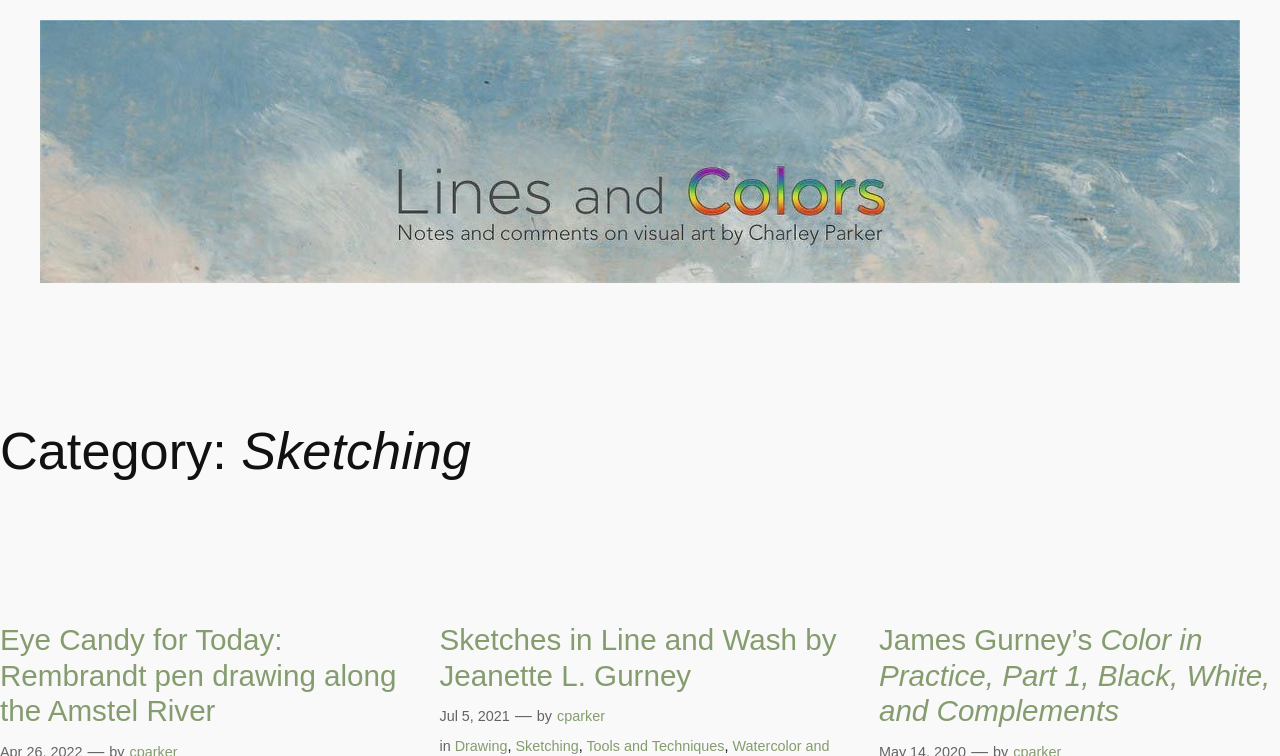Pinpoint the bounding box coordinates of the clickable area needed to execute the instruction: "Visit Lines and Colors art blog". The coordinates should be specified as four float numbers between 0 and 1, i.e., [left, top, right, bottom].

[0.031, 0.344, 0.969, 0.369]